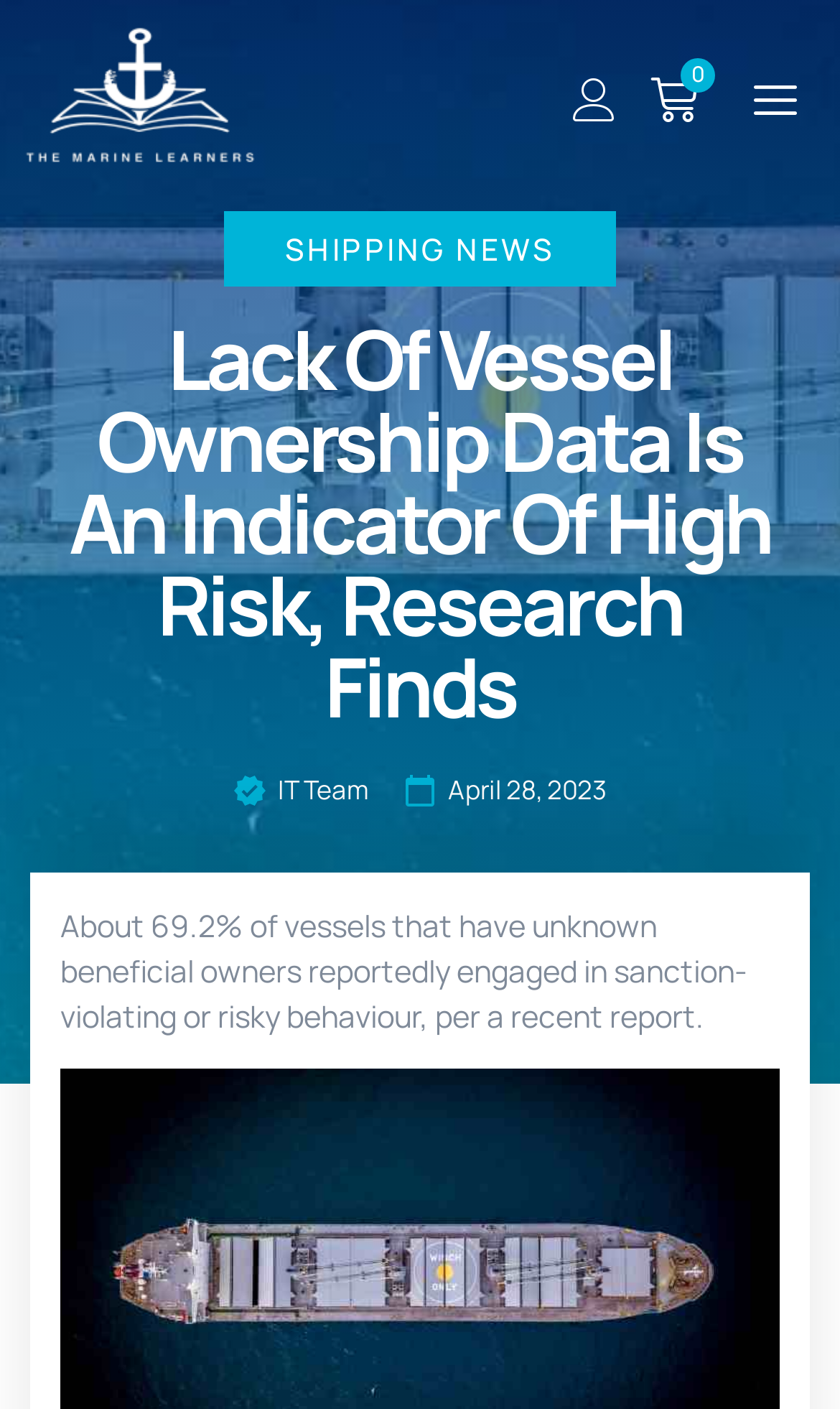What is the category of the news article?
Refer to the screenshot and answer in one word or phrase.

SHIPPING NEWS